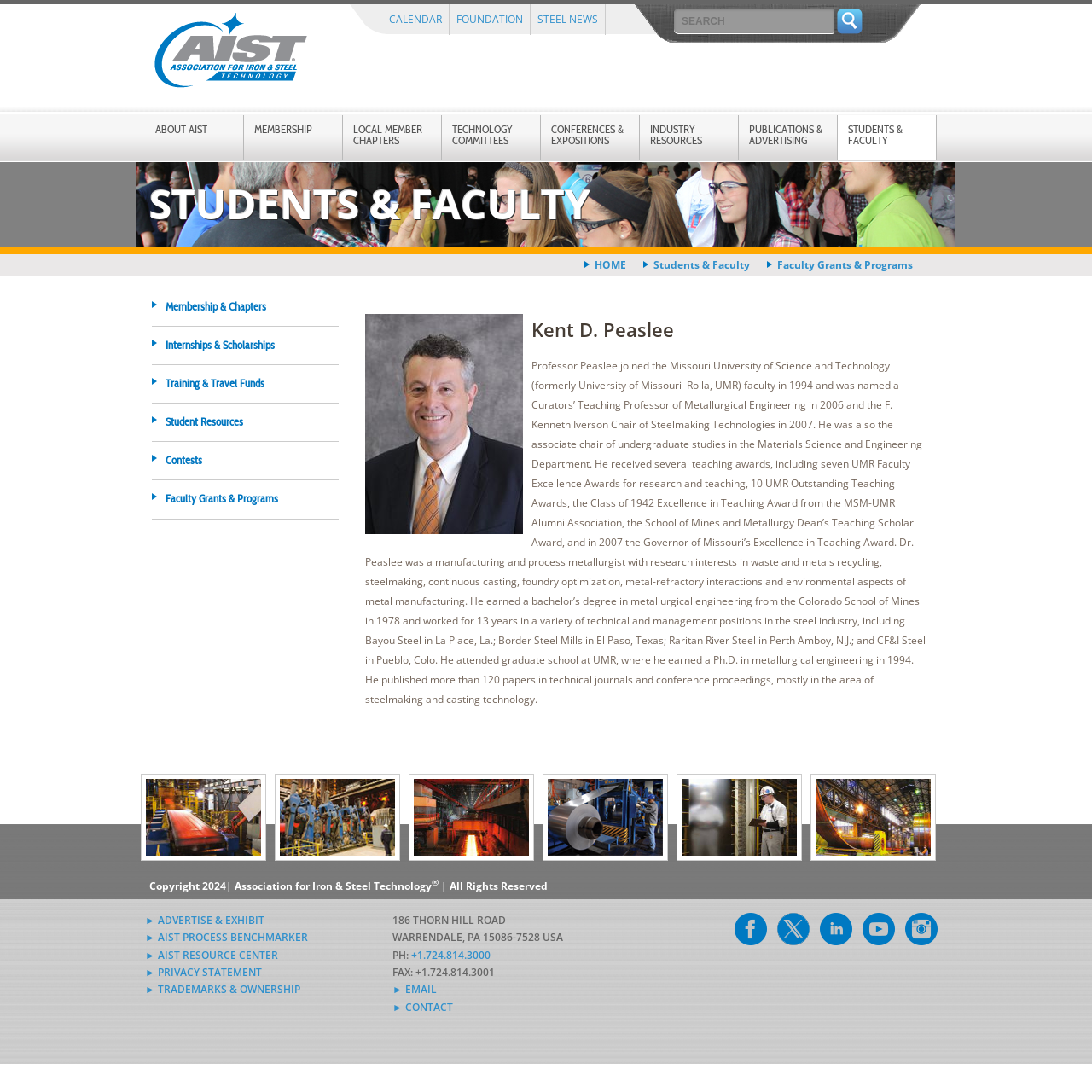How many links are there in the footer section?
Using the image, answer in one word or phrase.

9